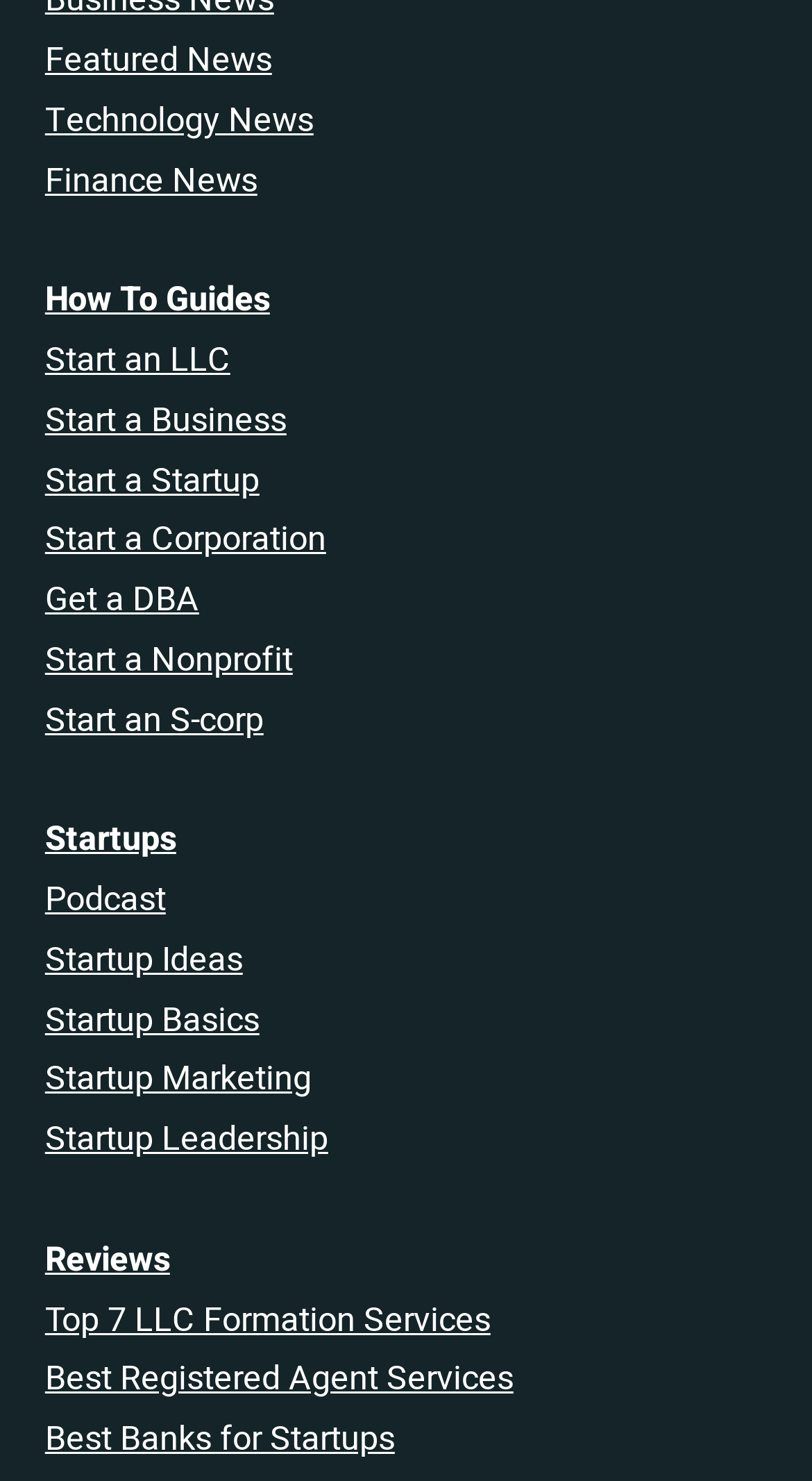Extract the bounding box coordinates of the UI element described by: "Start a Corporation". The coordinates should include four float numbers ranging from 0 to 1, e.g., [left, top, right, bottom].

[0.055, 0.348, 0.402, 0.382]